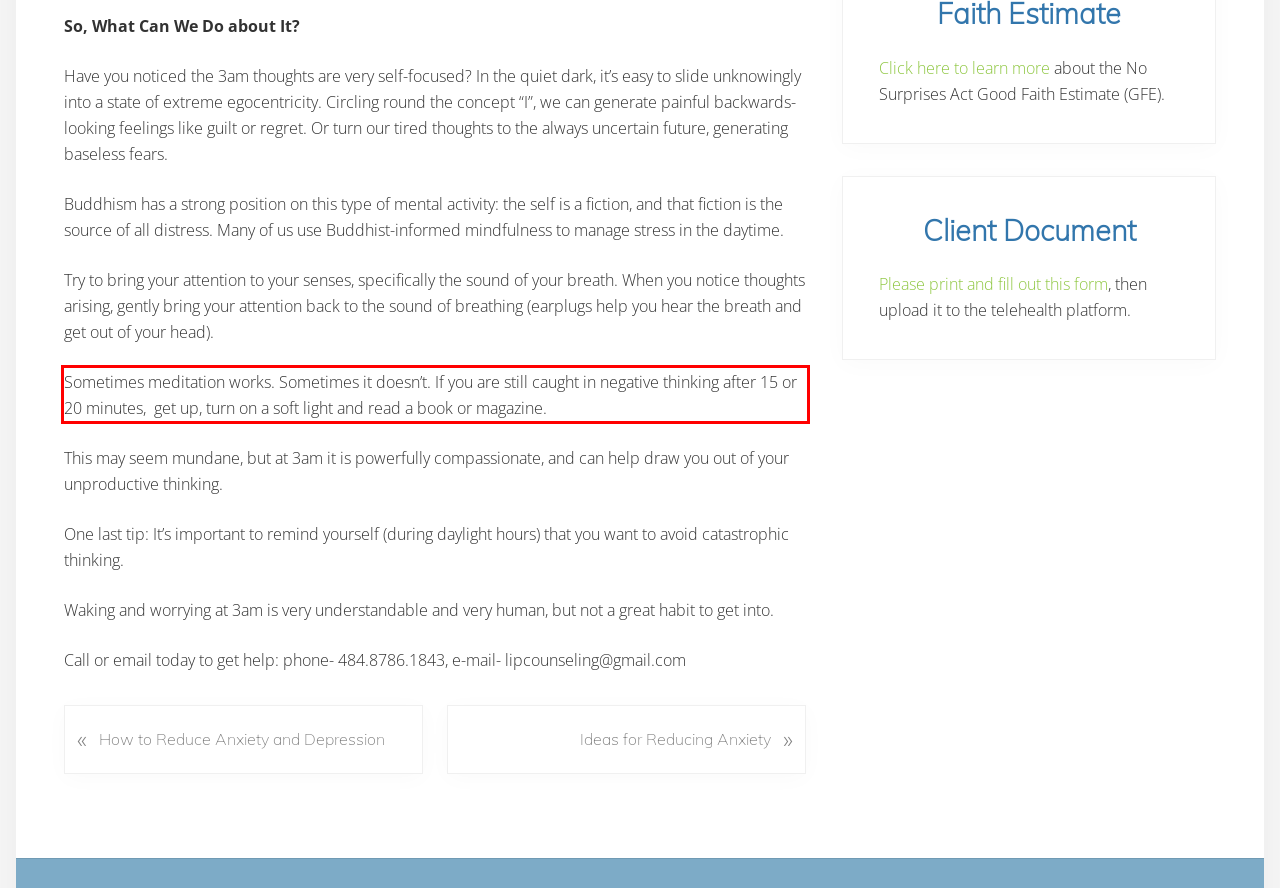From the provided screenshot, extract the text content that is enclosed within the red bounding box.

Sometimes meditation works. Sometimes it doesn’t. If you are still caught in negative thinking after 15 or 20 minutes, get up, turn on a soft light and read a book or magazine.